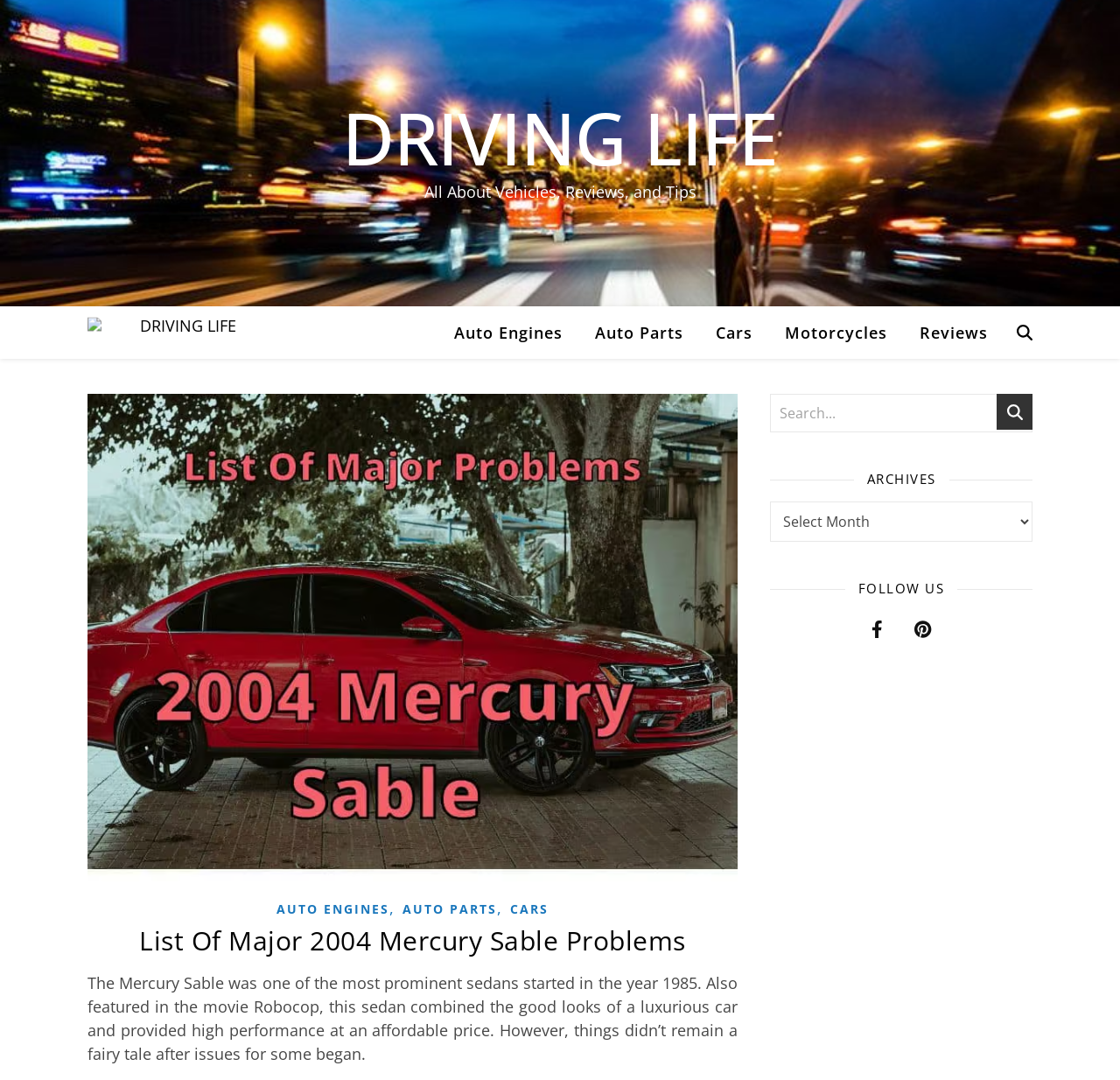Please identify the bounding box coordinates of the clickable area that will fulfill the following instruction: "Go to Auto Engines". The coordinates should be in the format of four float numbers between 0 and 1, i.e., [left, top, right, bottom].

[0.405, 0.284, 0.515, 0.332]